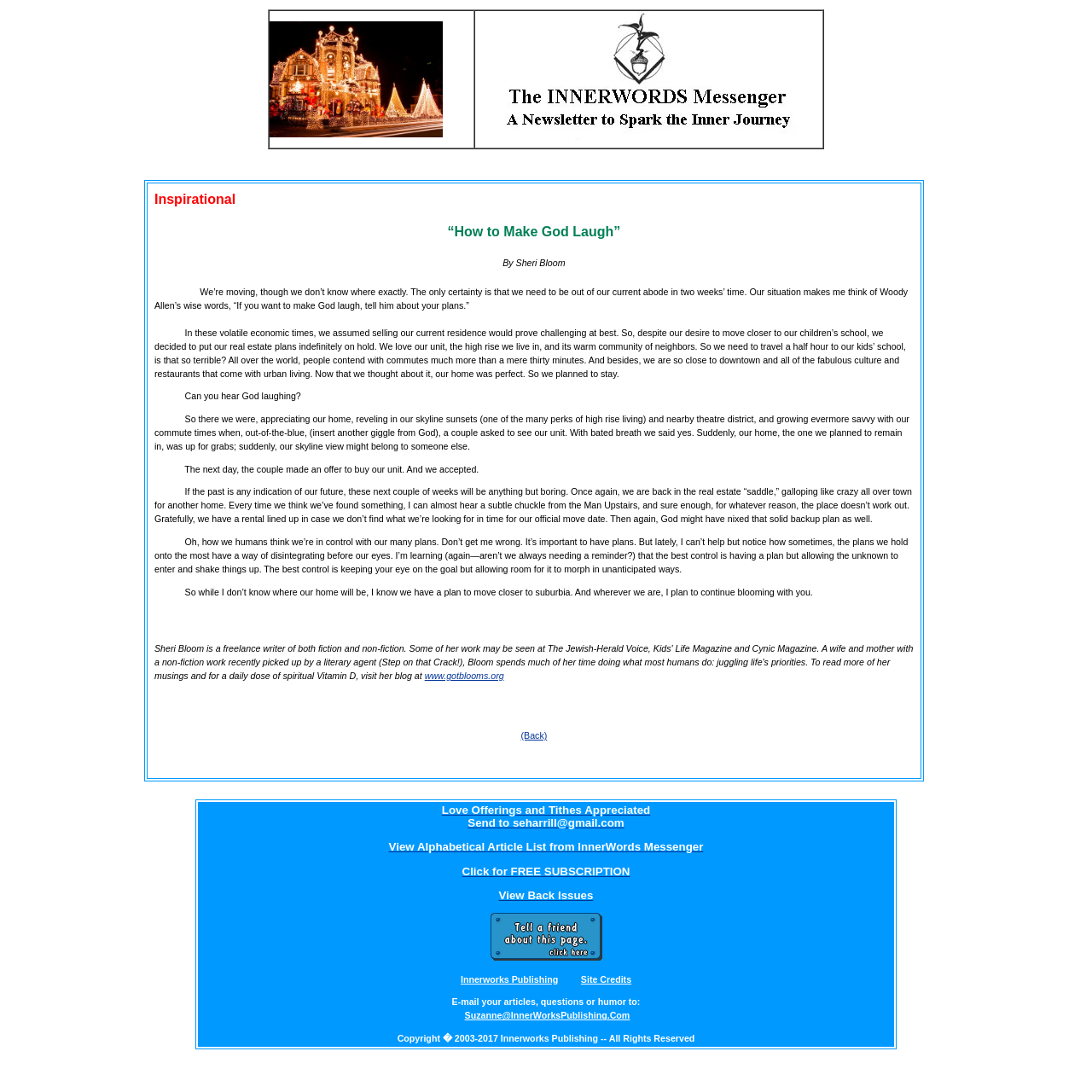Can you give a detailed response to the following question using the information from the image? What is the purpose of the 'Tell A Friend' link?

The 'Tell A Friend' link is likely used to share the website or its content with others, as it is a common feature on websites to facilitate sharing and spreading the word.